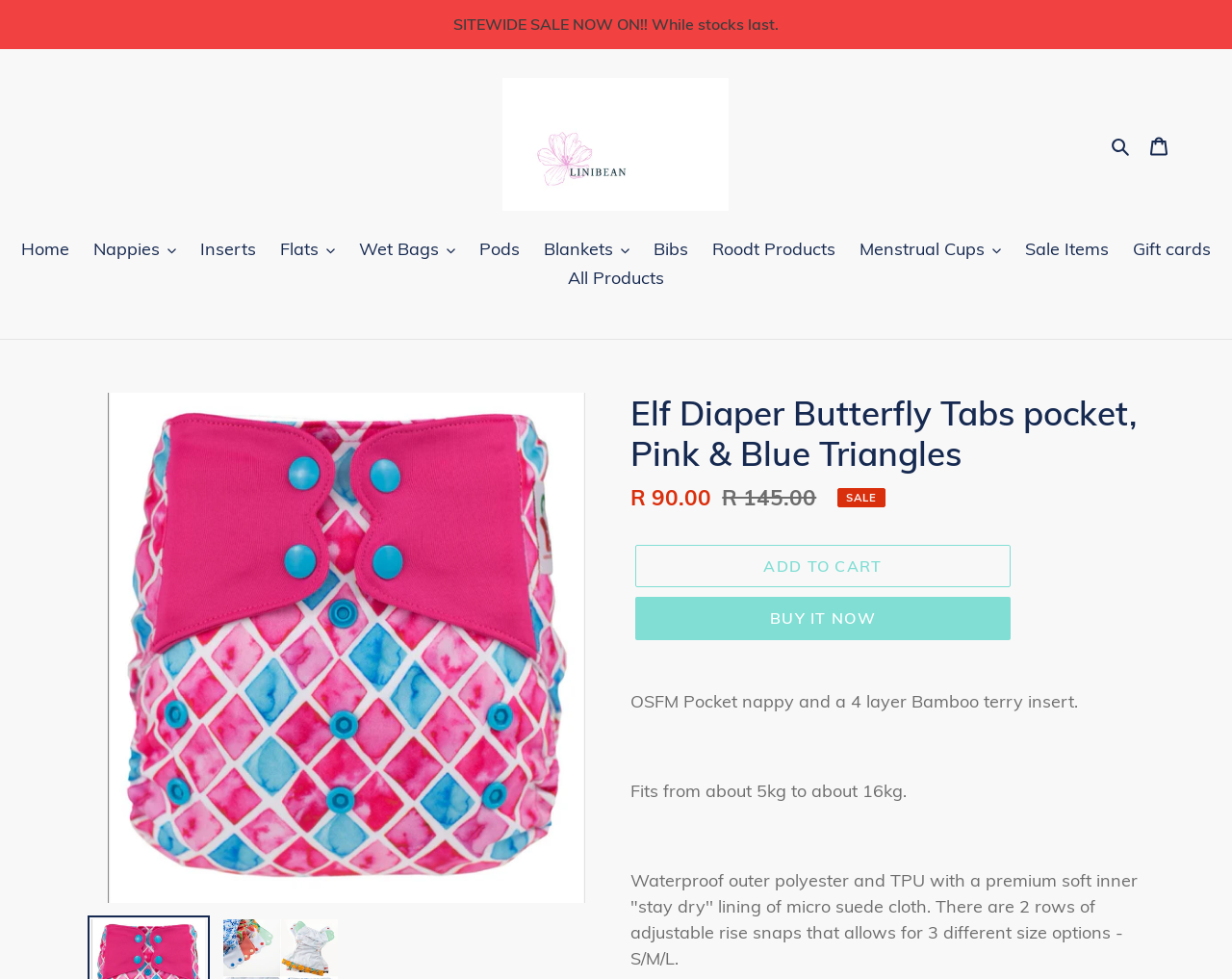Specify the bounding box coordinates for the region that must be clicked to perform the given instruction: "Buy the product now".

[0.516, 0.61, 0.82, 0.654]